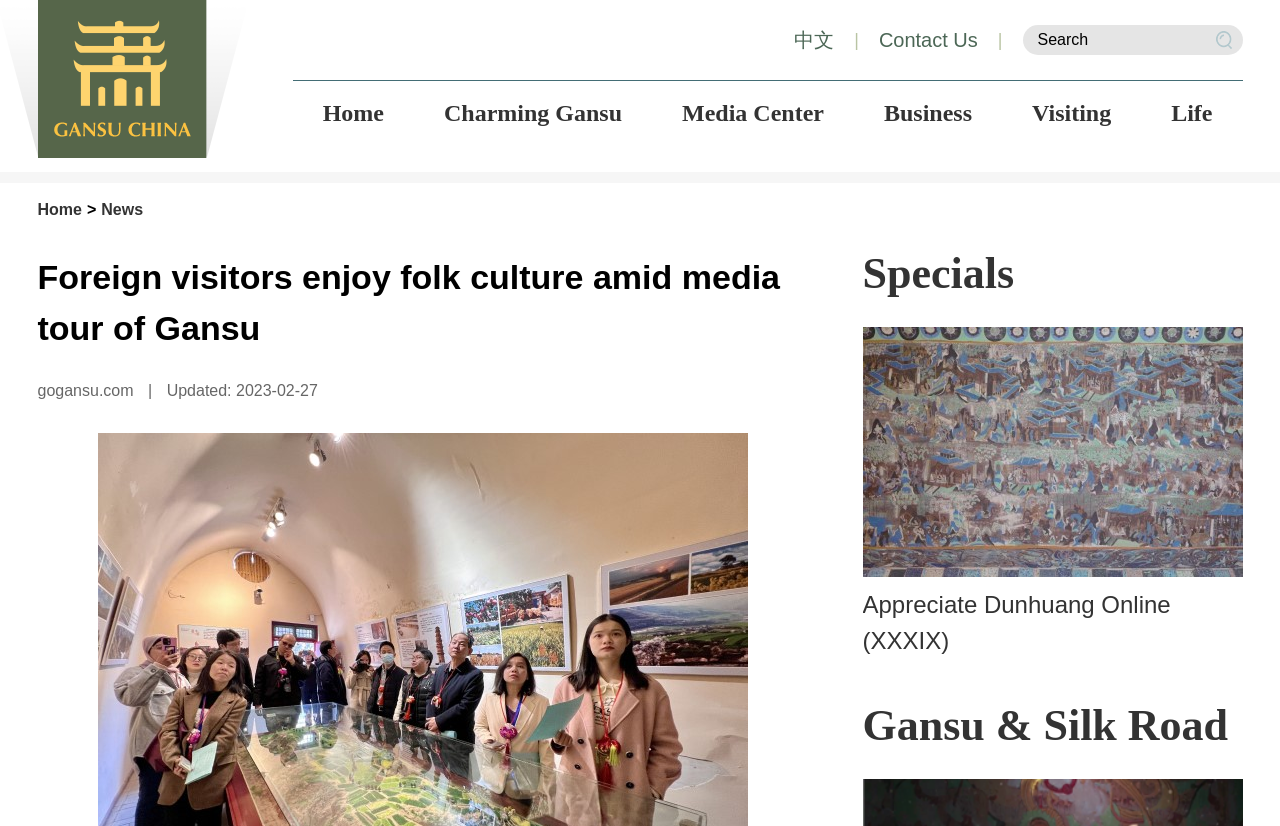Provide the bounding box coordinates for the UI element described in this sentence: "Life+". The coordinates should be four float values between 0 and 1, i.e., [left, top, right, bottom].

[0.892, 0.098, 0.971, 0.182]